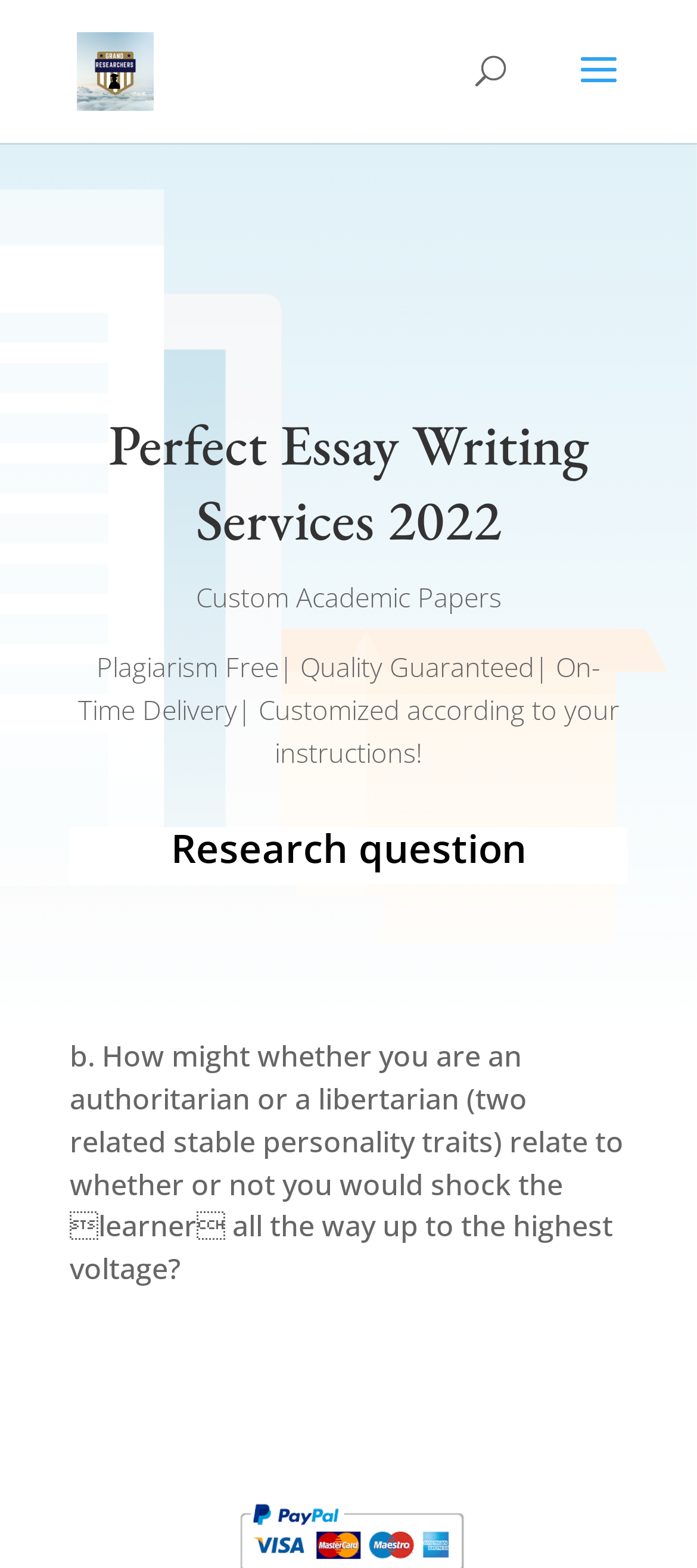Based on the image, please respond to the question with as much detail as possible:
What is the call-to-action button?

The call-to-action button is located at the bottom of the webpage, and it is a button that says 'ORDER NOW 9'. This button is likely used to place an order for the research service.